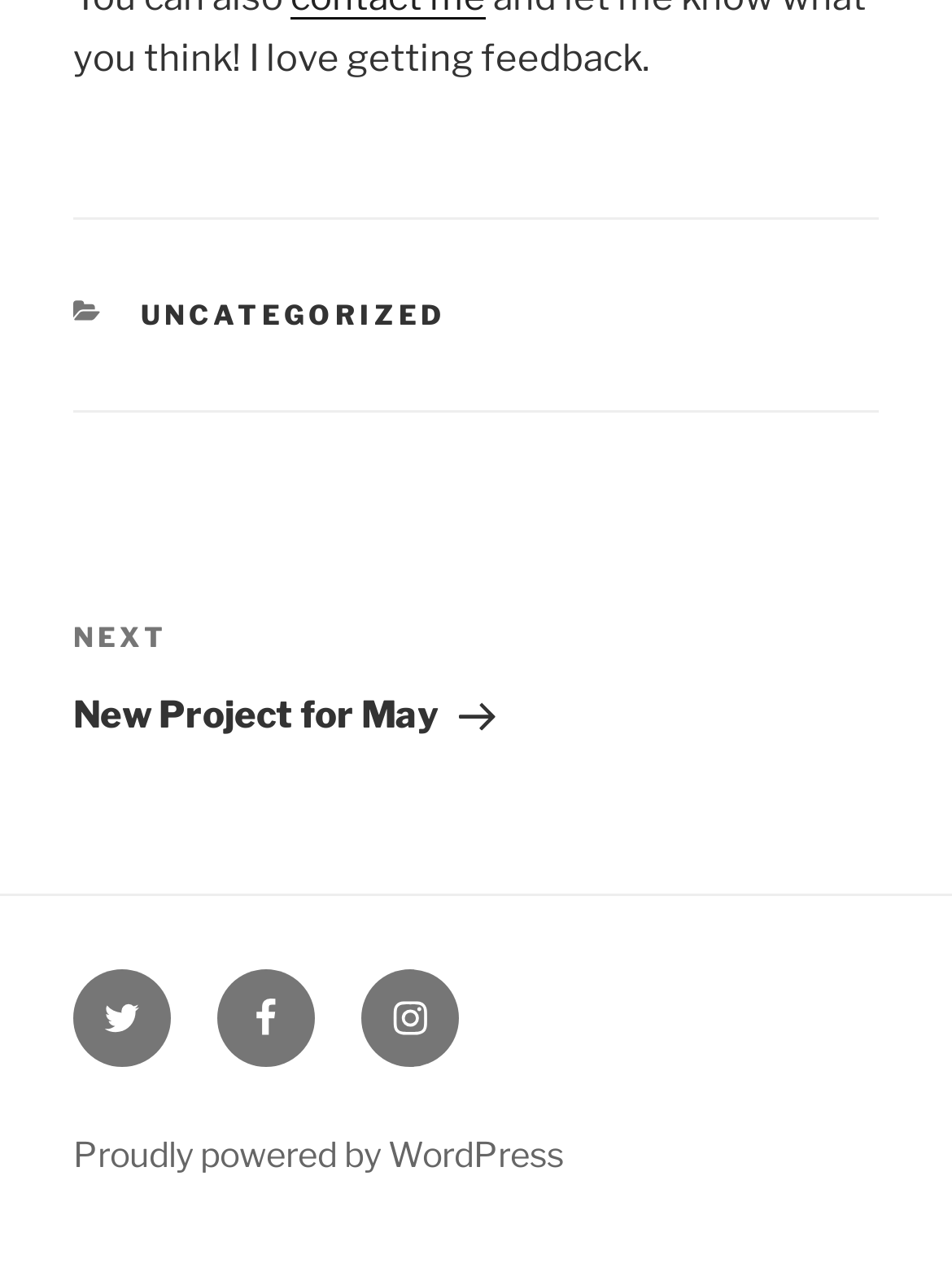Please give a one-word or short phrase response to the following question: 
How many navigation sections are on this webpage?

3